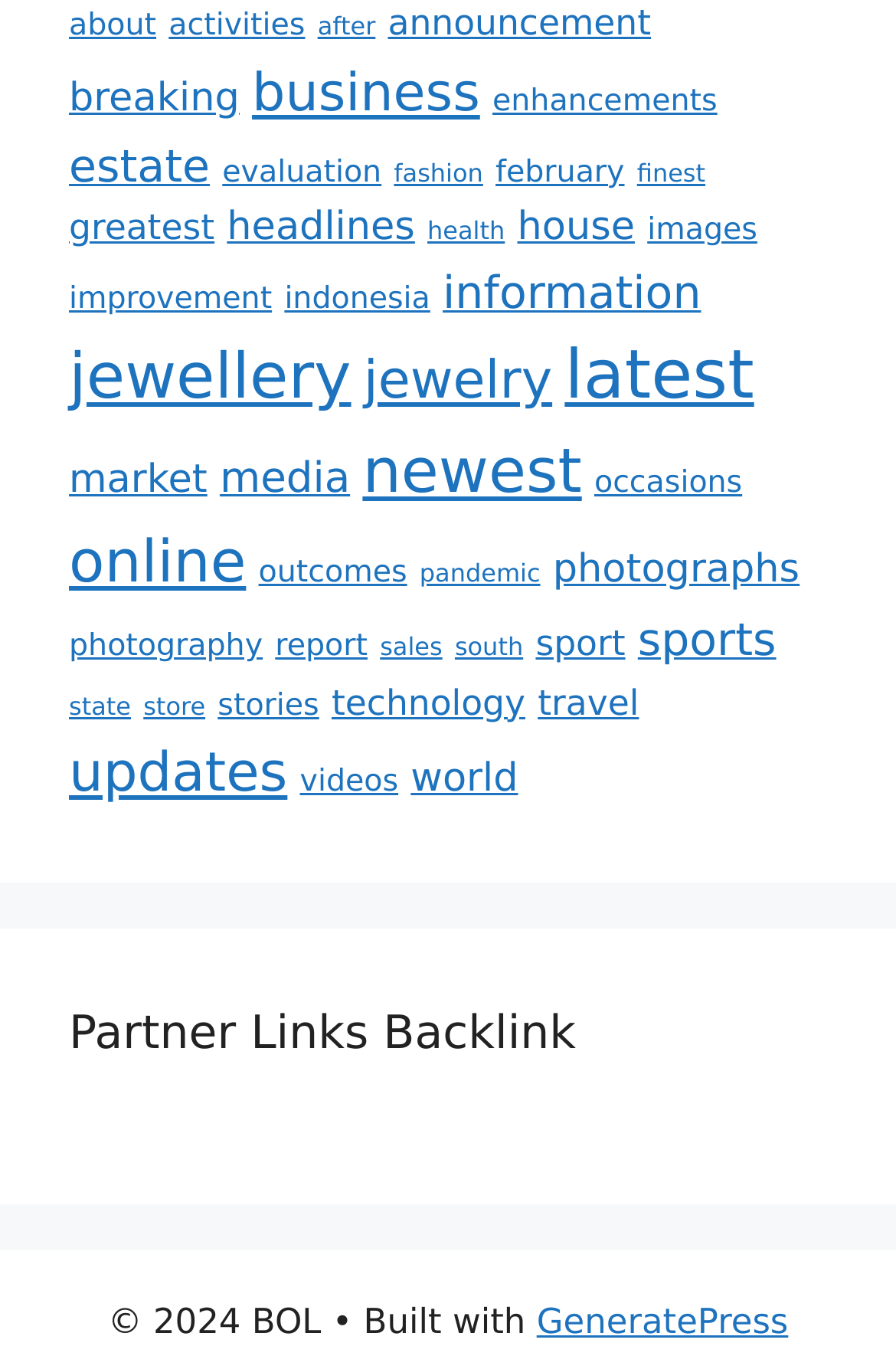Locate the UI element described by indonesia and provide its bounding box coordinates. Use the format (top-left x, top-left y, bottom-right x, bottom-right y) with all values as floating point numbers between 0 and 1.

[0.317, 0.208, 0.48, 0.234]